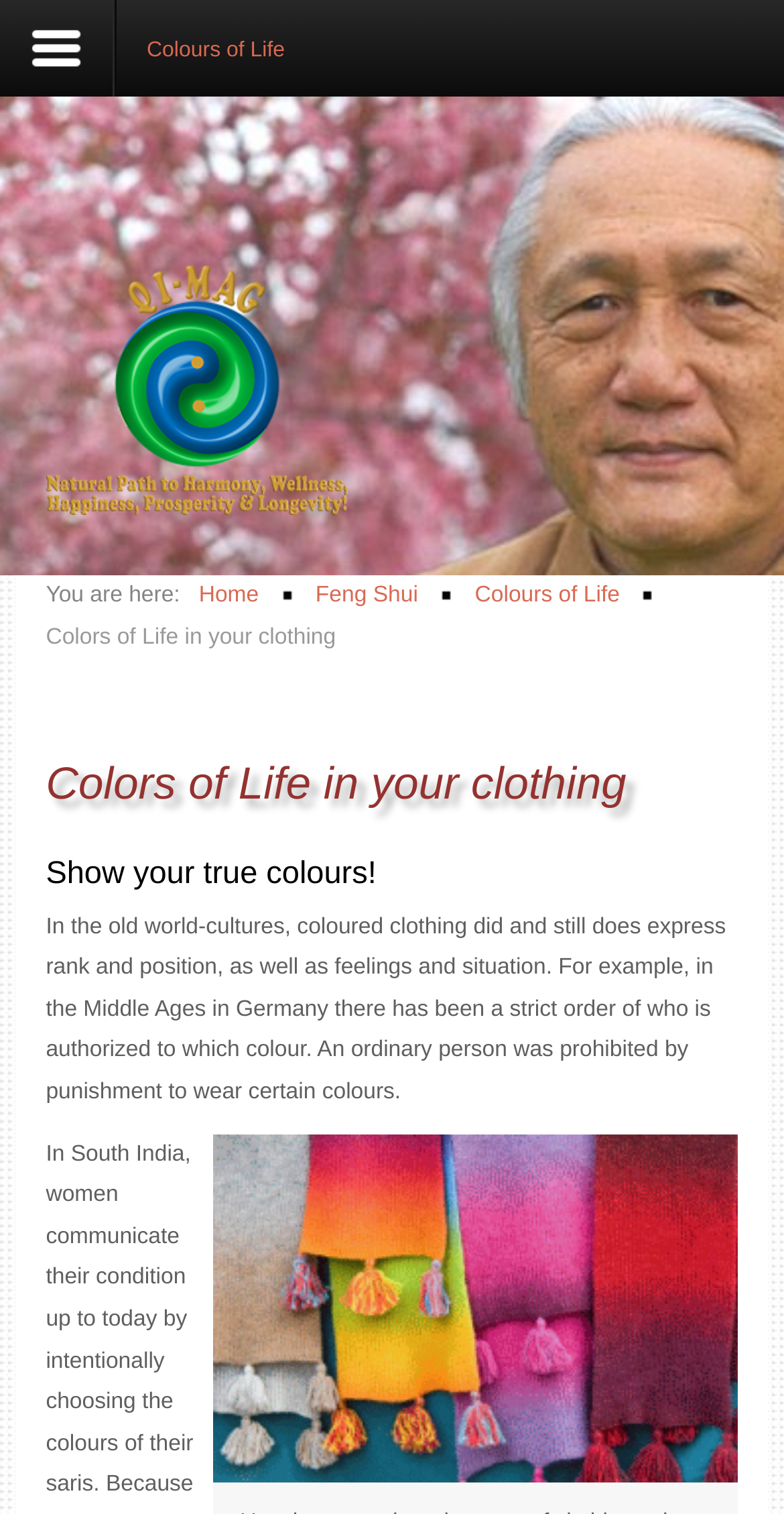What is the topic of the current page?
Please respond to the question with a detailed and well-explained answer.

I determined the topic of the current page by looking at the breadcrumbs navigation element, which shows the current location as 'Home > Feng Shui > Colours of Life'. This suggests that the current page is about 'Colours of Life', which is a subtopic under 'Feng Shui'.